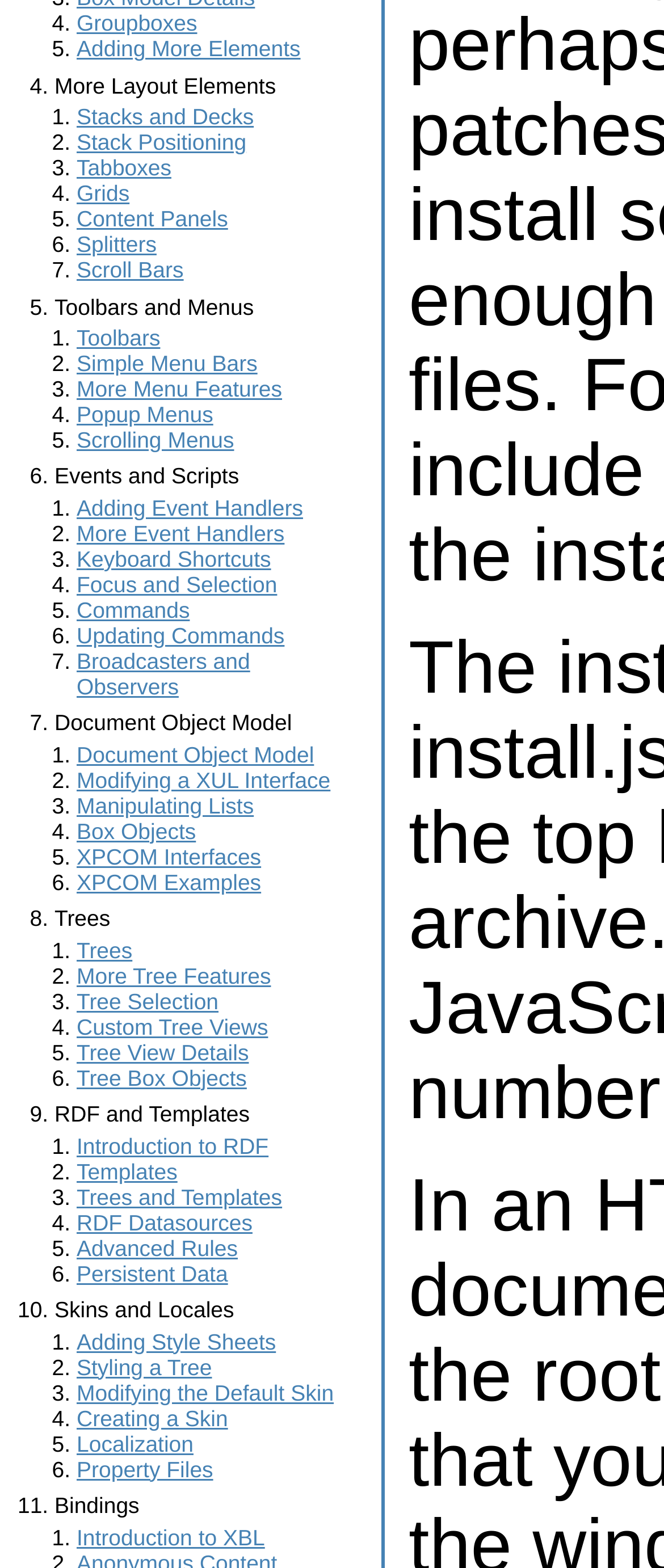Determine the coordinates of the bounding box for the clickable area needed to execute this instruction: "Click on Groupboxes".

[0.115, 0.007, 0.297, 0.023]